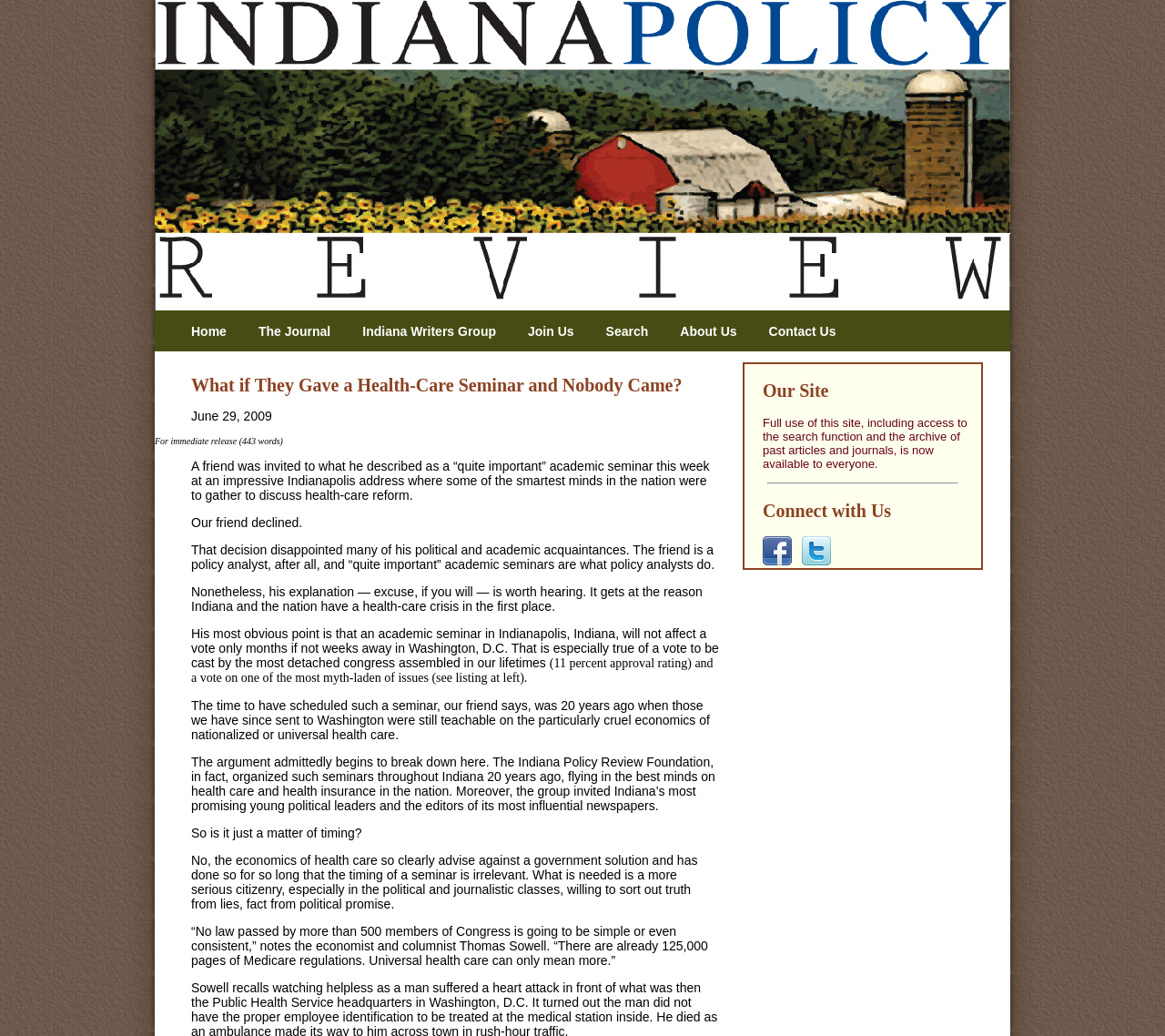Reply to the question with a brief word or phrase: What is the name of the organization that organized seminars on health care 20 years ago?

Indiana Policy Review Foundation